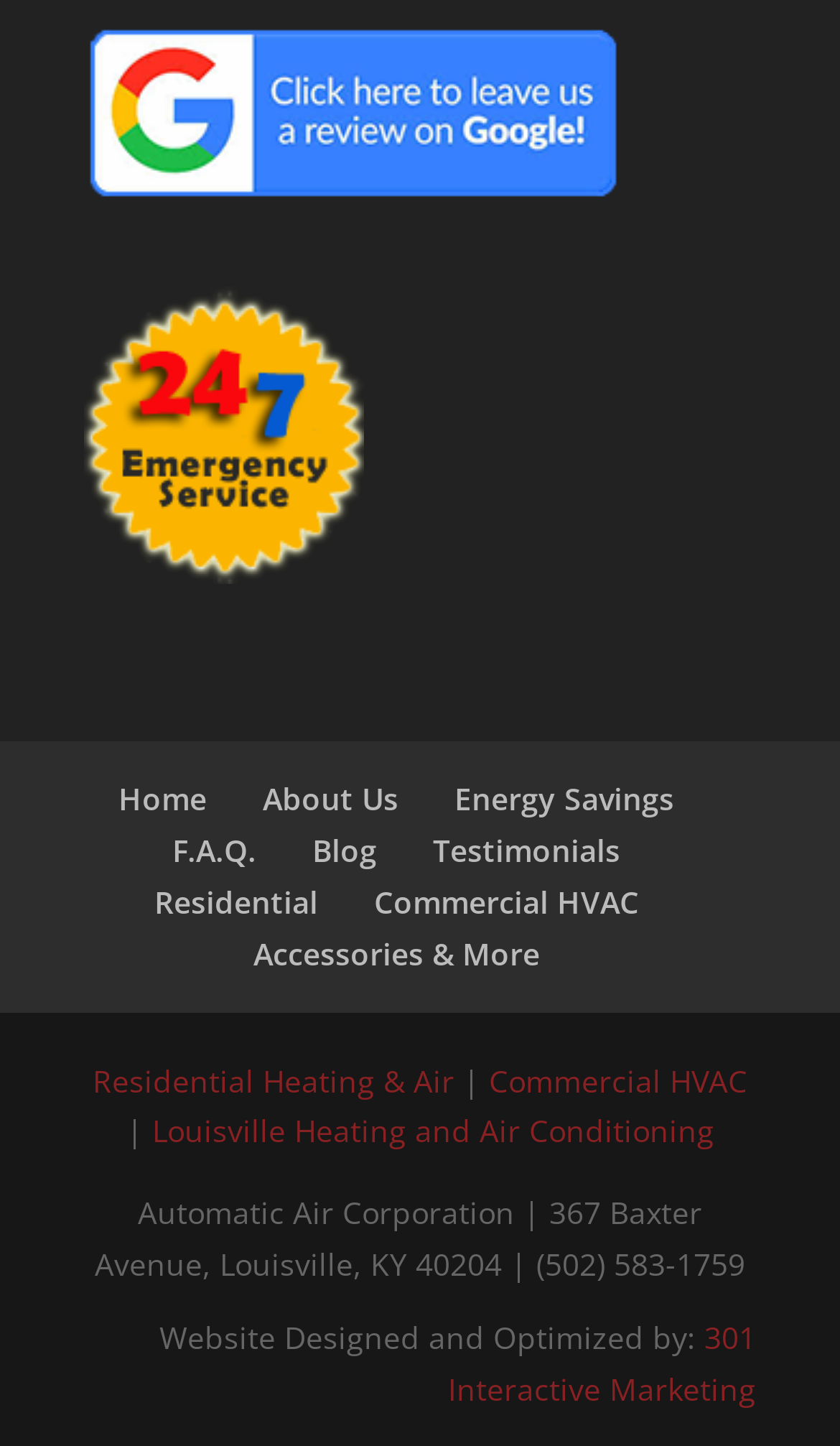Please identify the bounding box coordinates of the element's region that needs to be clicked to fulfill the following instruction: "learn about energy savings". The bounding box coordinates should consist of four float numbers between 0 and 1, i.e., [left, top, right, bottom].

[0.541, 0.539, 0.803, 0.567]